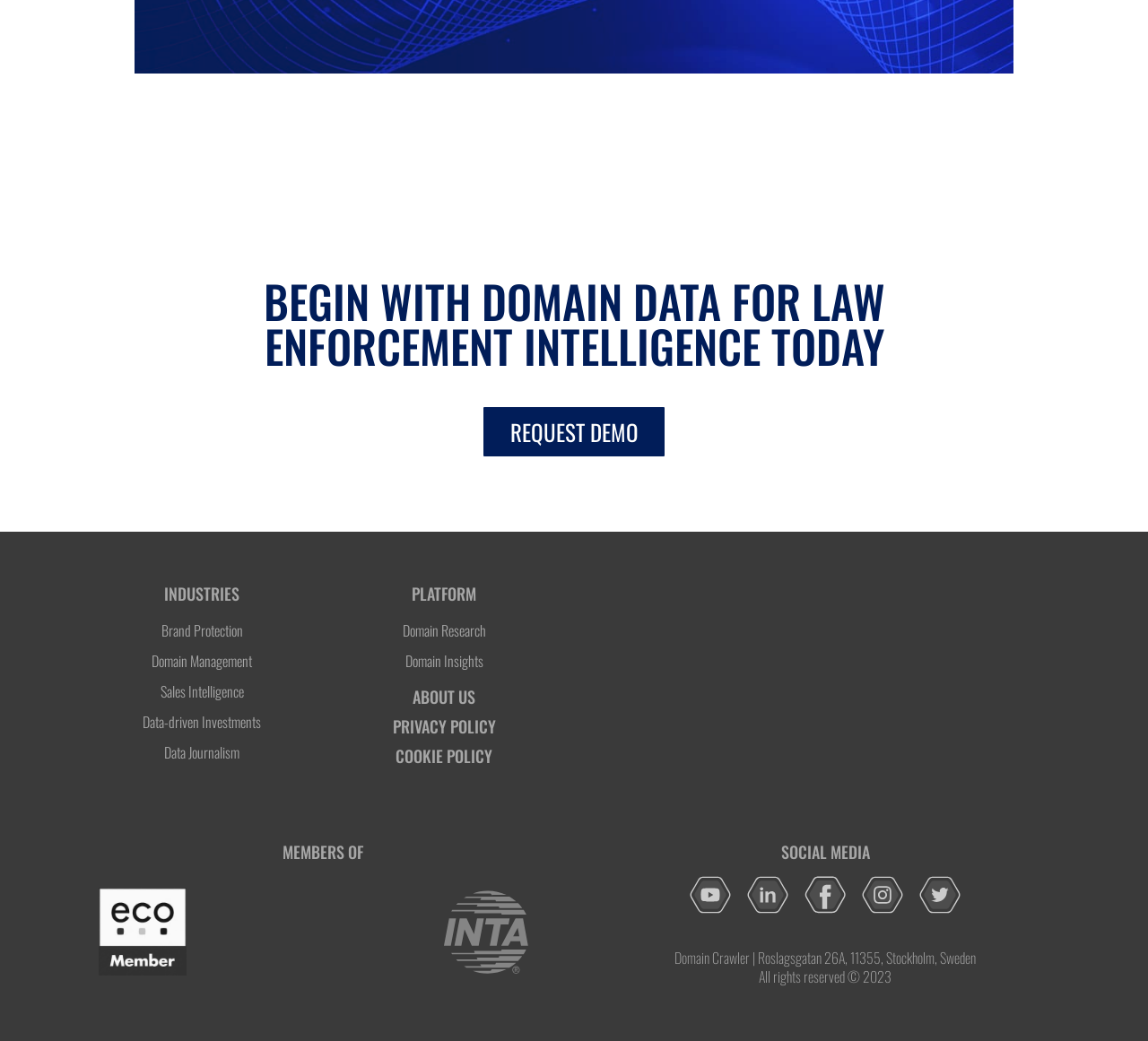Can you identify the bounding box coordinates of the clickable region needed to carry out this instruction: 'Request a demo'? The coordinates should be four float numbers within the range of 0 to 1, stated as [left, top, right, bottom].

[0.418, 0.387, 0.582, 0.442]